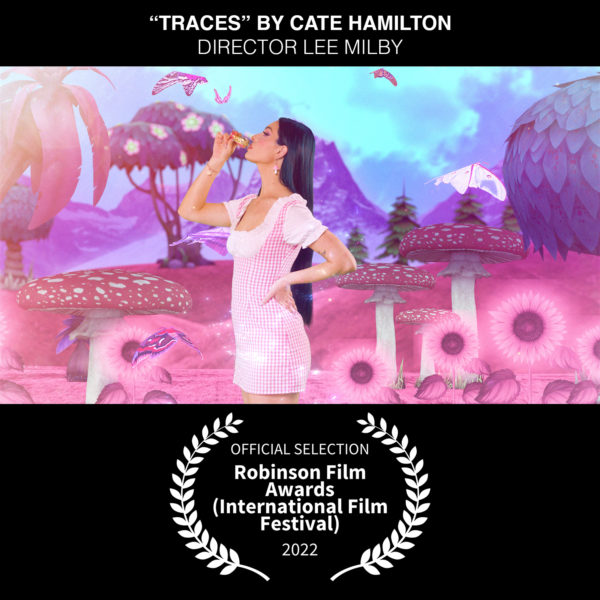What award did the music video 'Traces' receive?
From the image, respond using a single word or phrase.

Official Selection at Robinson Film Awards